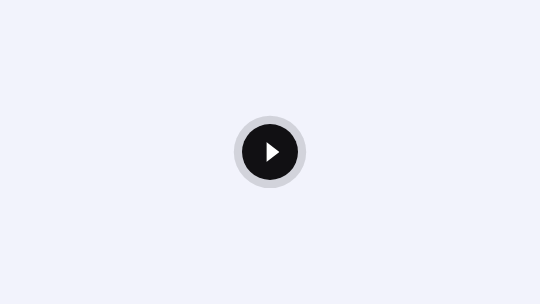Explain the image in detail, mentioning the main subjects and background elements.

The image features a play button set against a neutral background, indicating a video element related to the Bakkavor Group project. Enclosed within a circular shape, the button showcases a white triangle symbol, which signifies the action to start the playback of the video. This visual component helps users easily identify interactive media content, encouraging engagement with the showcased project. The use of contrasting colors enhances visibility, making it straightforward for viewers to recognize this as an invitation to learn more about Bakkavor Group through video.